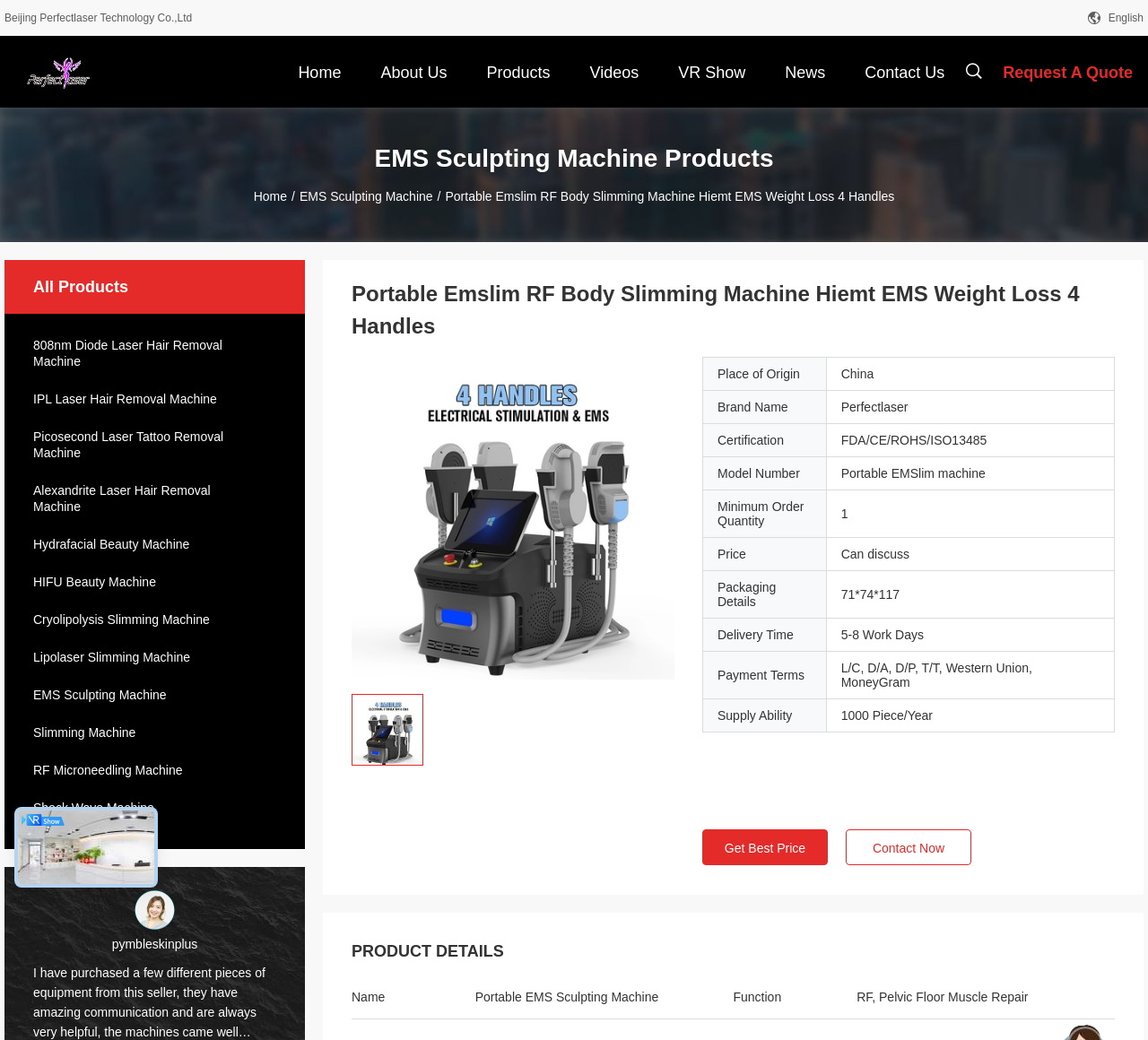Summarize the webpage with intricate details.

This webpage is about a product called "Portable Emslim RF Body Slimming Machine Hiemt EMS Weight Loss 4 Handles" from a company called Beijing Perfectlaser Technology Co., Ltd. At the top of the page, there is a navigation menu with links to "Home", "About Us", "Products", "Videos", "VR Show", "News", and "Contact Us". On the right side of the navigation menu, there is a search box with a placeholder text "What are you looking for...".

Below the navigation menu, there is a section with the company's logo and a link to the company's website. Next to the company's logo, there is a text "Beijing Perfectlaser Technology Co.,Ltd" and a link to the company's website.

The main content of the page is divided into two sections. The left section has a list of product categories, including "808nm Diode Laser Hair Removal Machine", "IPL Laser Hair Removal Machine", "Picosecond Laser Tattoo Removal Machine", and more. Each category has a heading and a link to the corresponding product page.

The right section has a detailed description of the "Portable Emslim RF Body Slimming Machine Hiemt EMS Weight Loss 4 Handles" product. There is a heading with the product name, followed by a table with product details, including "Place of Origin", "Brand Name", "Certification", "Model Number", "Minimum Order Quantity", "Price", "Packaging Details", and "Delivery Time". Each row in the table has a row header and a grid cell with the corresponding information.

Below the table, there are three images of the product, each with a caption "Portable Emslim RF Body Slimming Machine Hiemt EMS Weight Loss 4 Handles". There is also a link to request a quote for the product.

At the bottom of the page, there are three sections with images and text, each representing a customer review or testimonial.